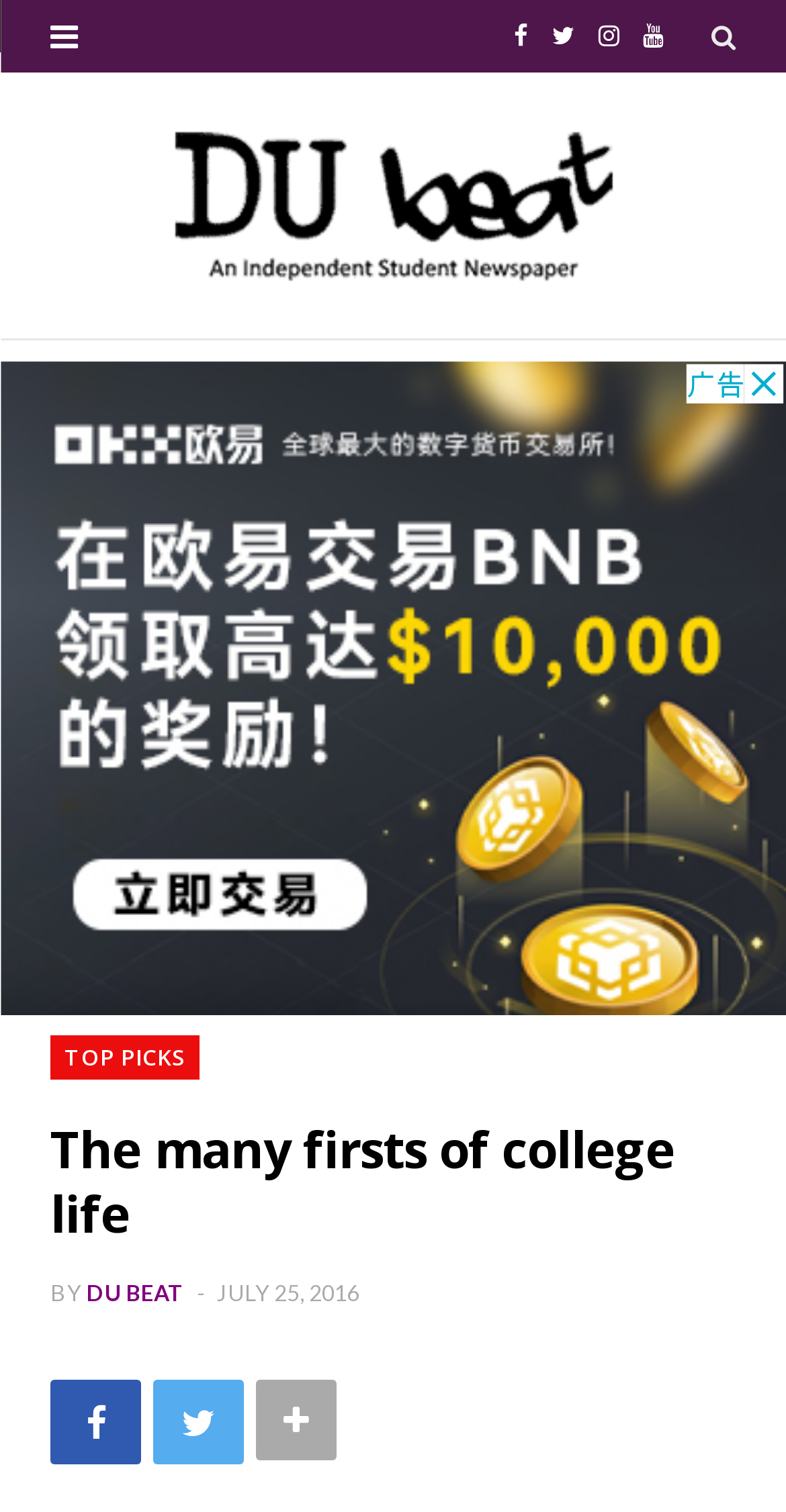Indicate the bounding box coordinates of the clickable region to achieve the following instruction: "Click on Twitter."

[0.687, 0.0, 0.746, 0.048]